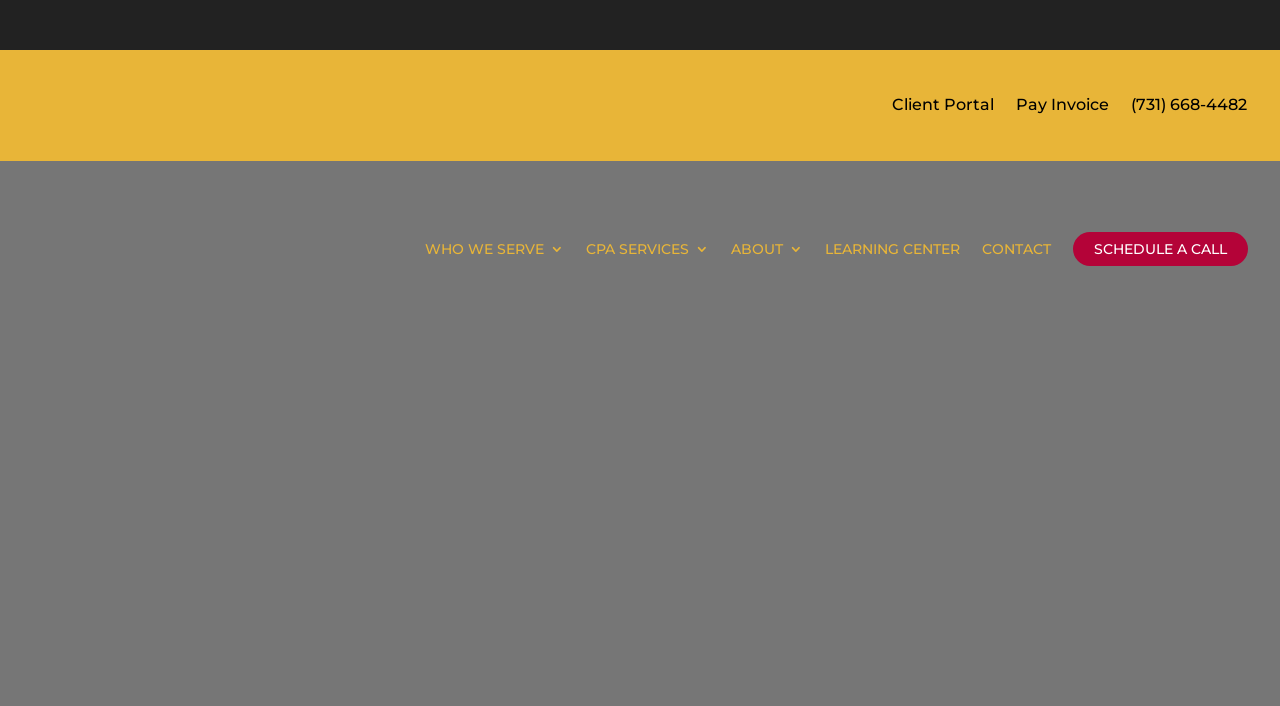Locate the bounding box coordinates of the clickable part needed for the task: "Call the office".

[0.884, 0.139, 0.974, 0.17]